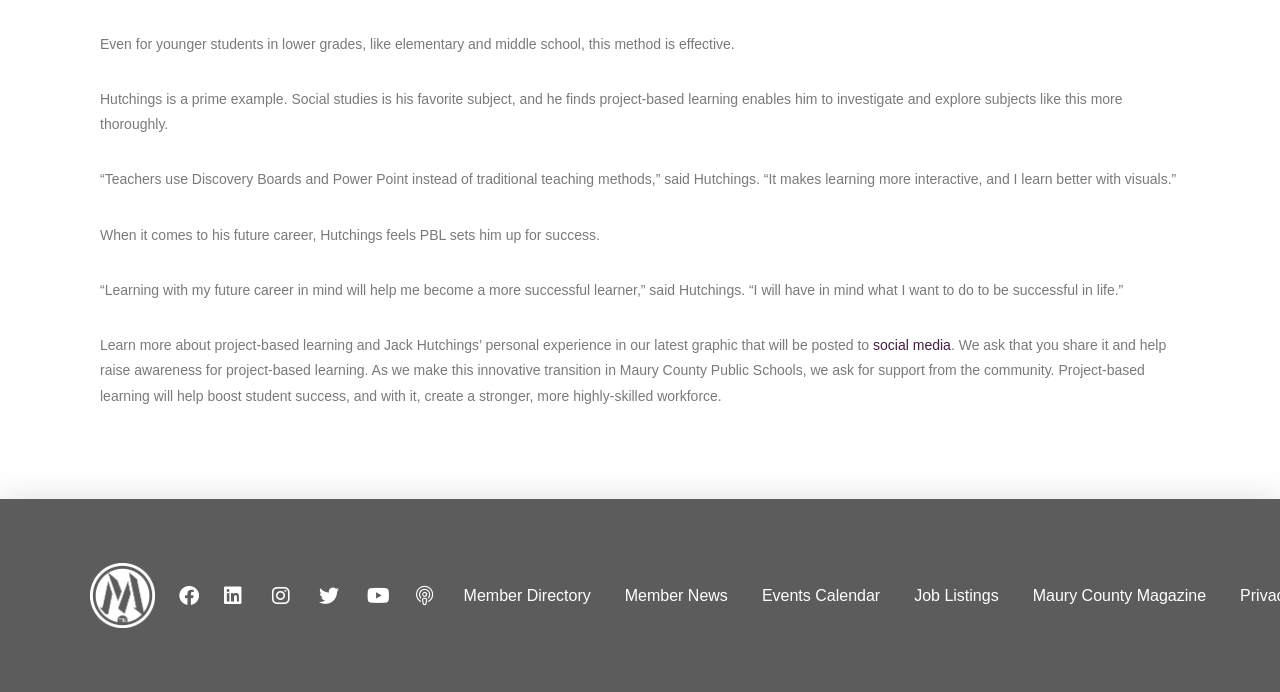Determine the bounding box coordinates (top-left x, top-left y, bottom-right x, bottom-right y) of the UI element described in the following text: Maury County Magazine

[0.793, 0.825, 0.956, 0.897]